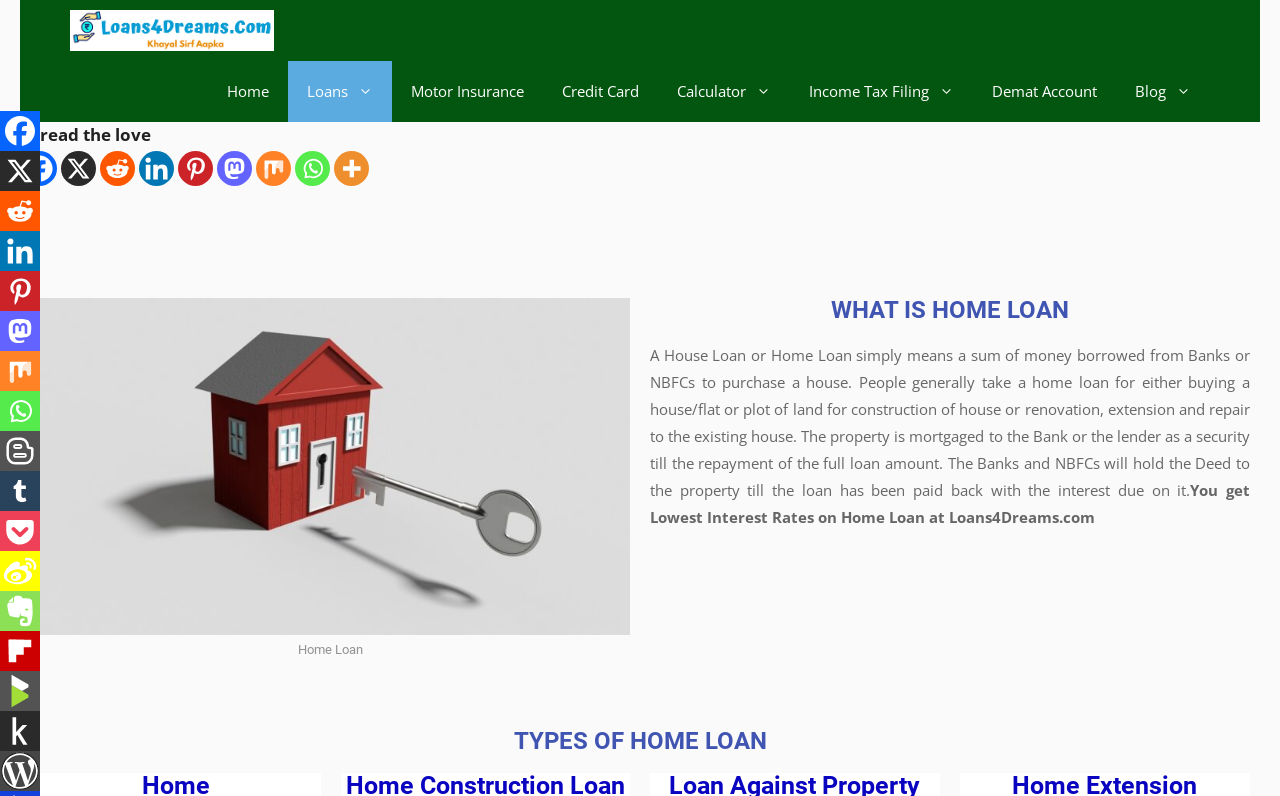What is the purpose of sharing buttons on this webpage?
Please respond to the question with a detailed and informative answer.

The webpage has a section with various social media and sharing buttons, which allows users to share the content of the webpage with others on different platforms, indicating that the purpose of these buttons is to facilitate content sharing.